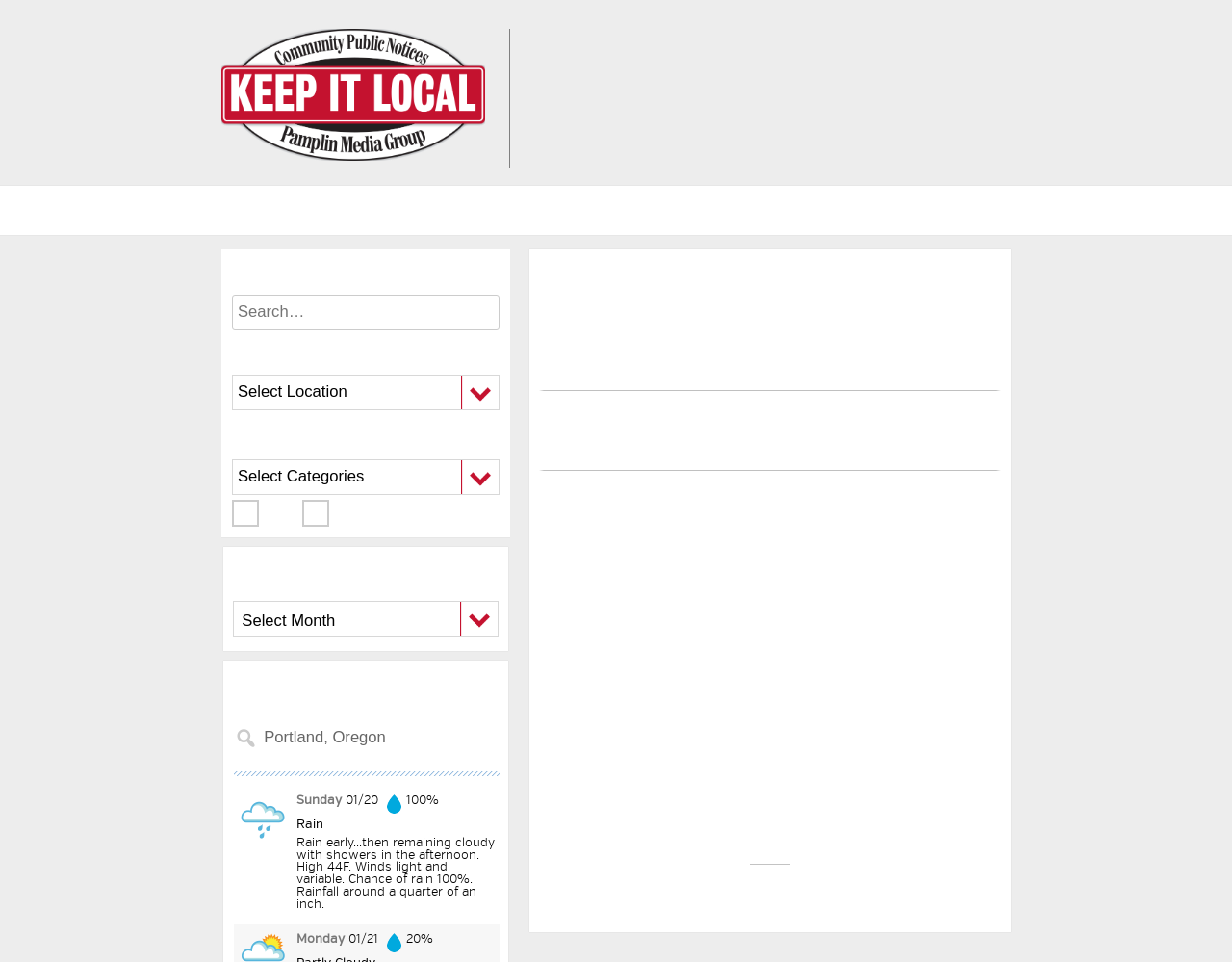Offer an extensive depiction of the webpage and its key elements.

The webpage is titled "REQUEST FOR PROPOSALS – Public Notices" and features a prominent image at the top left corner. Below the image, there are three links: "Home", "Search", and "Contact Us", aligned horizontally.

The main content area is divided into two sections. On the left, there is a search form with a heading "SEARCH", a search box, and a submit button. Below the search form, there are three sections: "LOCATIONS", "CATEGORIES", and "ARCHIVES", each with a heading and a combobox. The "ARCHIVES" section also has a static text "Archives" and a combobox.

On the right side of the main content area, there is a section titled "WEATHER FORECAST" with a heading and a textbox displaying the weather icon. Below the weather icon, there is a static text "Portland, Oregon" and a grid displaying the weather forecast for the day, including the condition, temperature, and chance of precipitation.

At the bottom of the page, there is a footer section with no visible content.

The overall layout of the webpage is organized, with clear headings and concise text, making it easy to navigate and find information.